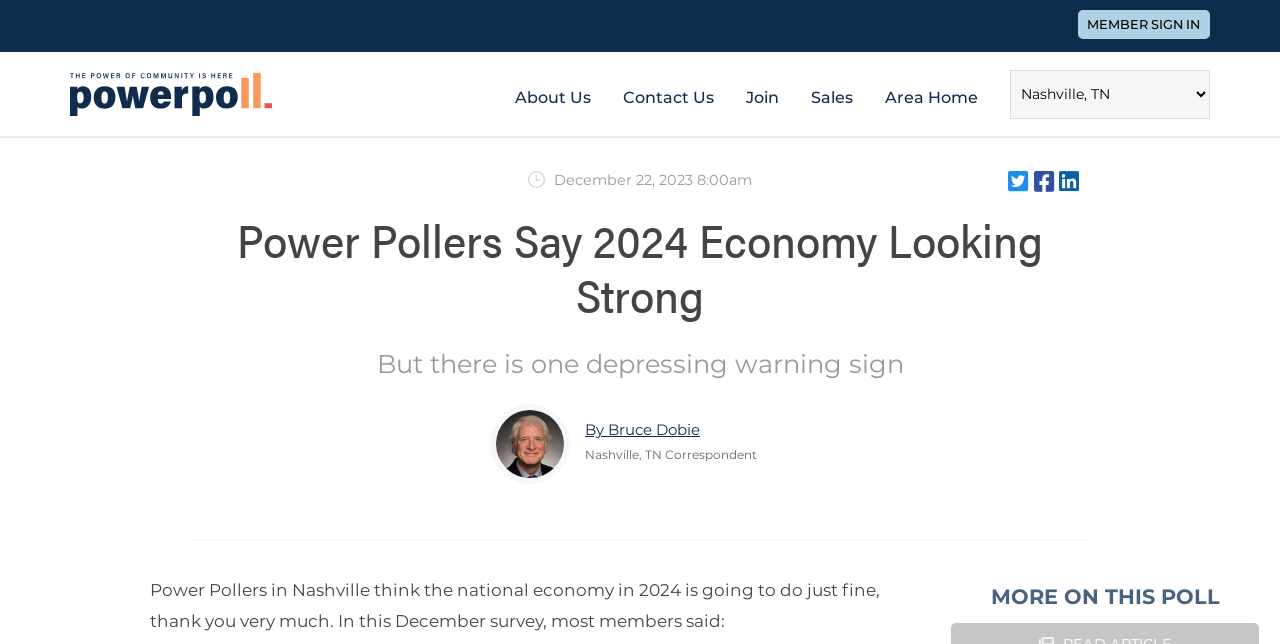Using the elements shown in the image, answer the question comprehensively: How many social media links are there?

I counted the number of social media links by looking at the links with Unicode characters '', '', and '' which are located at the top right corner of the webpage.